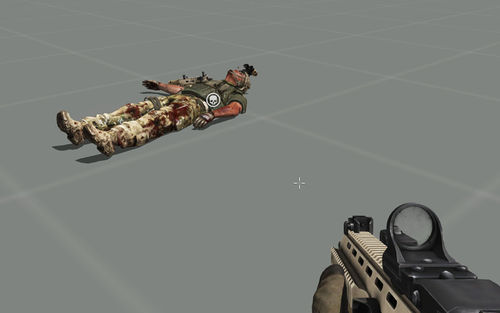Is the weapon in the foreground belonging to the soldier?
Using the visual information, answer the question in a single word or phrase.

No